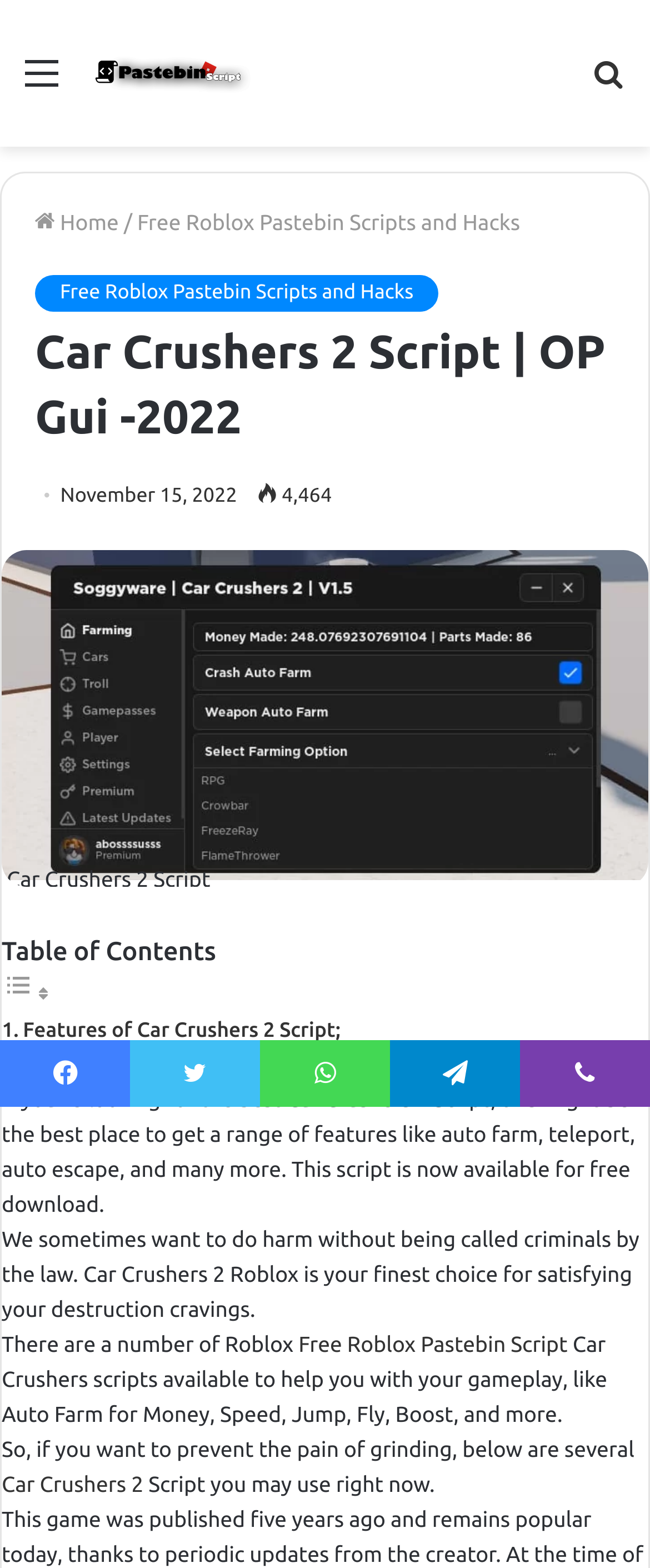How many views does the script have?
Based on the screenshot, respond with a single word or phrase.

4,464